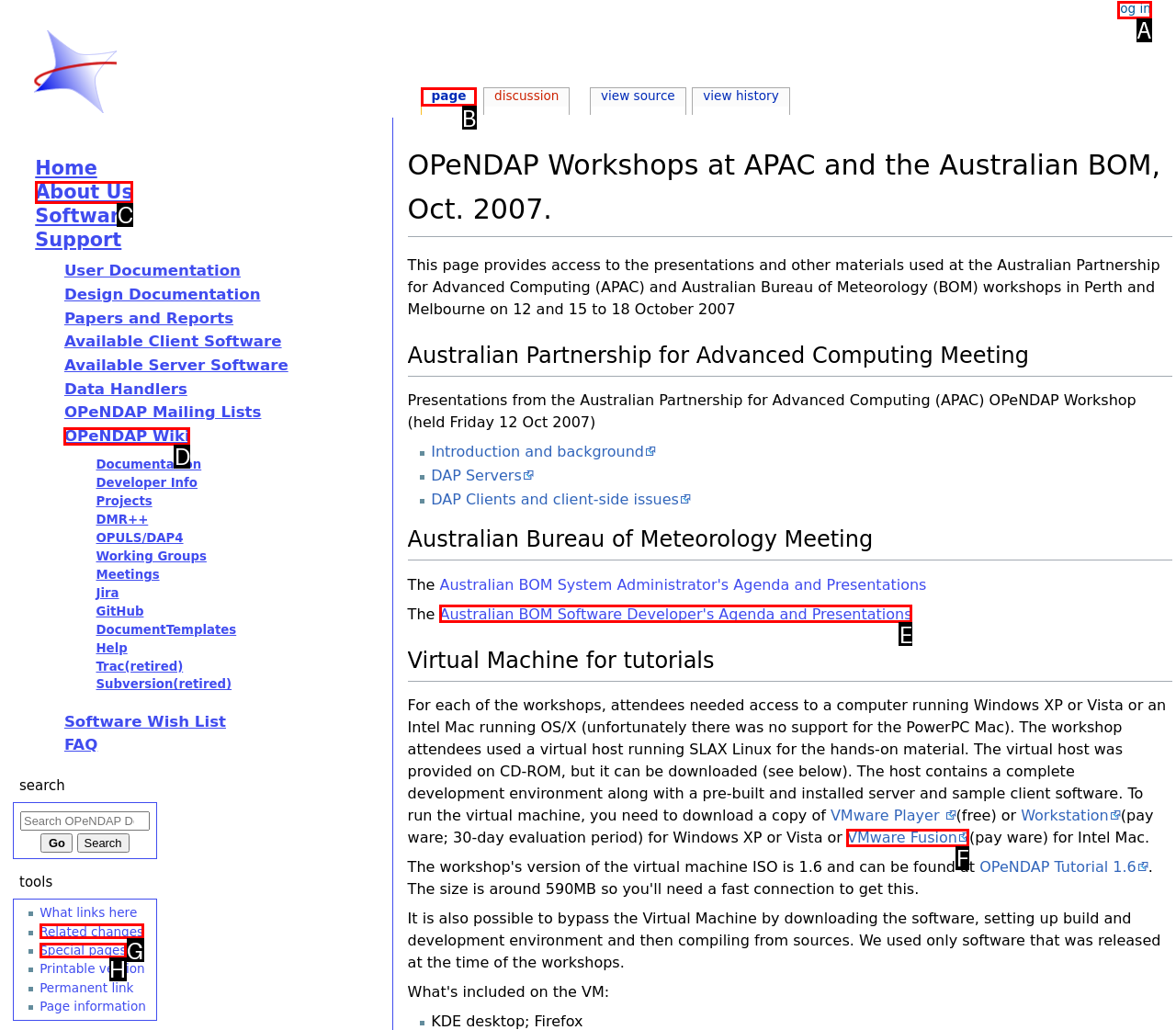Tell me which option I should click to complete the following task: log in Answer with the option's letter from the given choices directly.

A